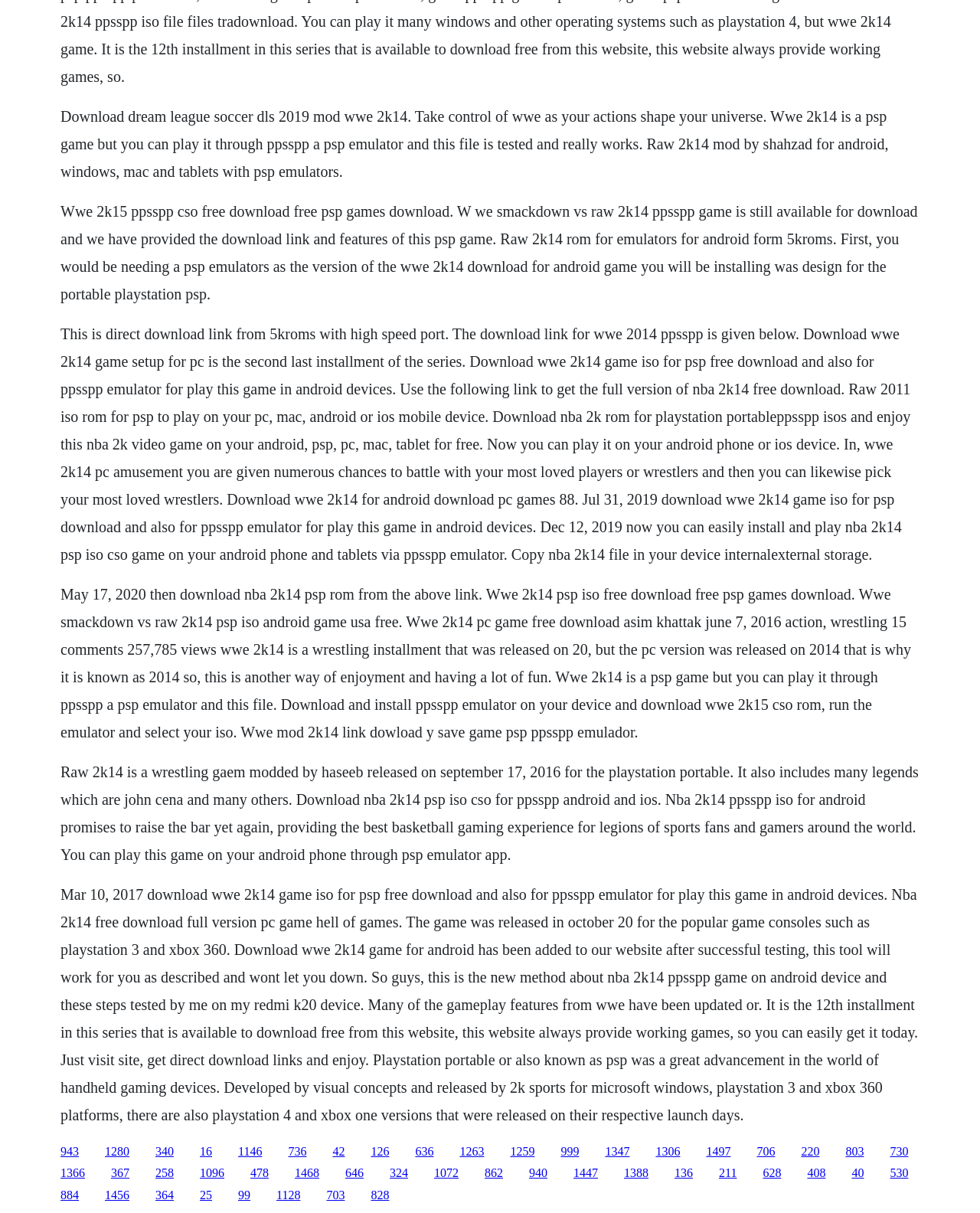Identify the bounding box coordinates of the clickable region to carry out the given instruction: "Read WWE 2K14 game description".

[0.062, 0.089, 0.907, 0.148]